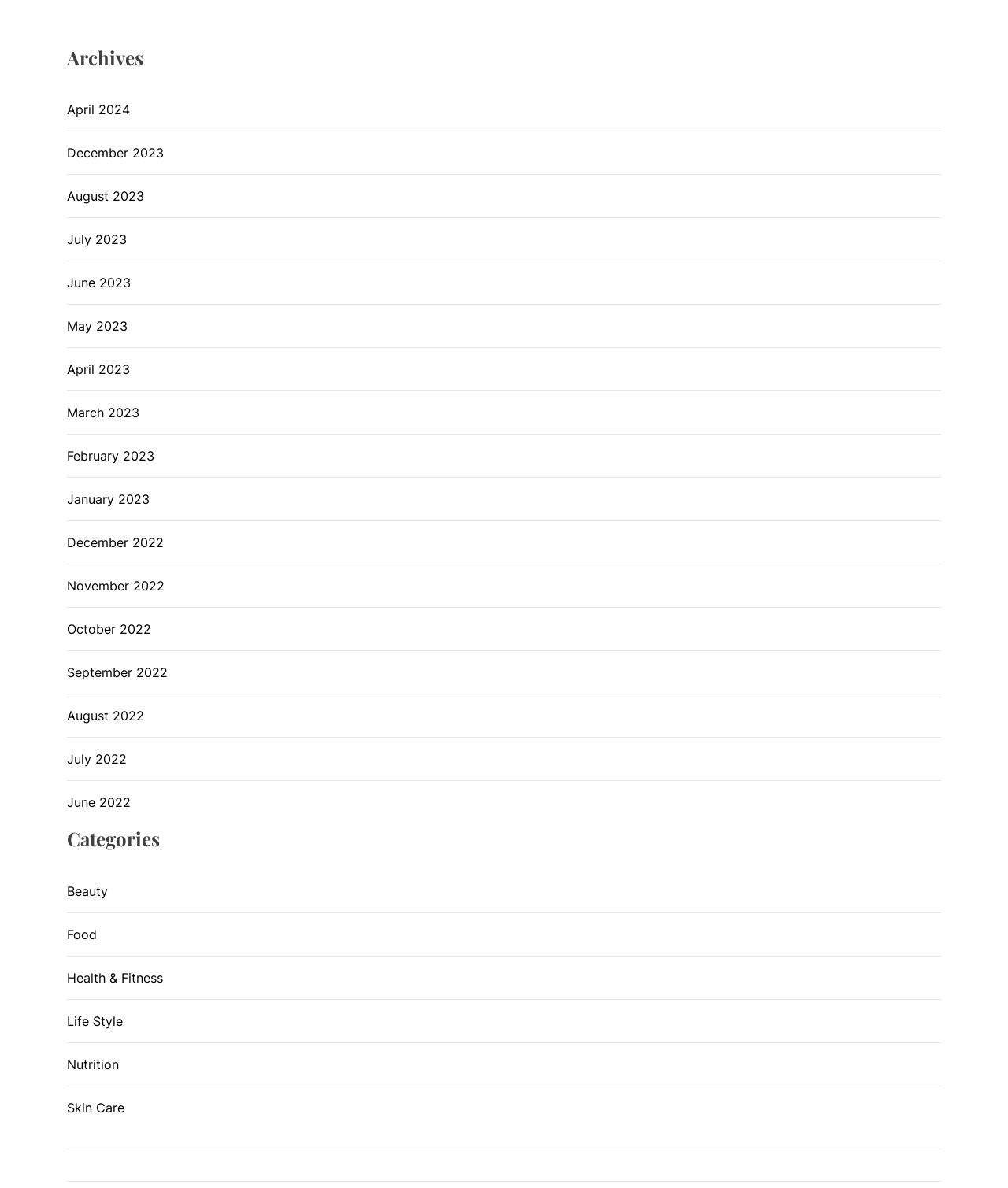Determine the bounding box coordinates of the clickable element to complete this instruction: "read posts from December 2023". Provide the coordinates in the format of four float numbers between 0 and 1, [left, top, right, bottom].

[0.066, 0.121, 0.162, 0.137]